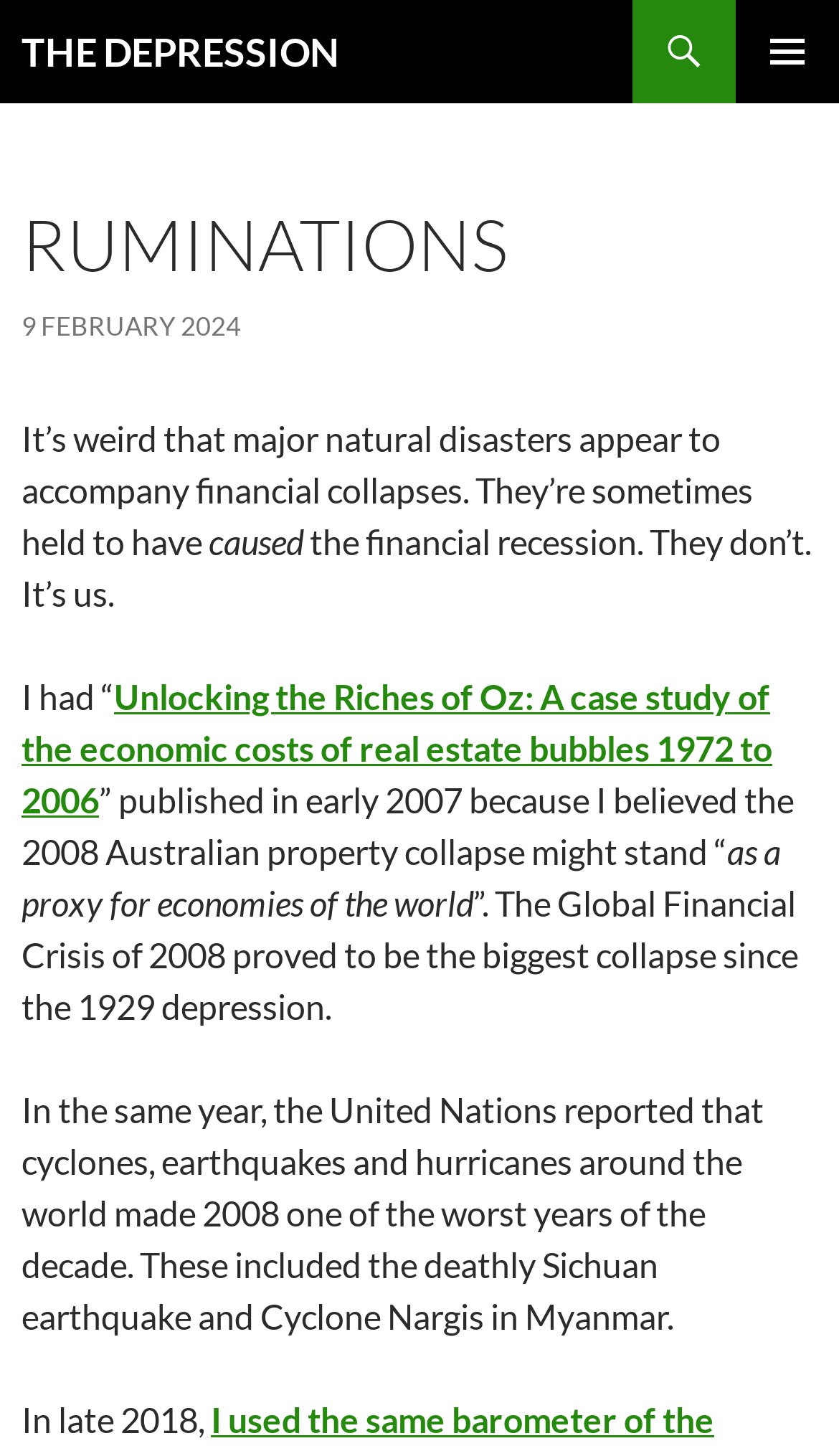Please answer the following question using a single word or phrase: 
What is the topic of the article?

Financial collapses and natural disasters